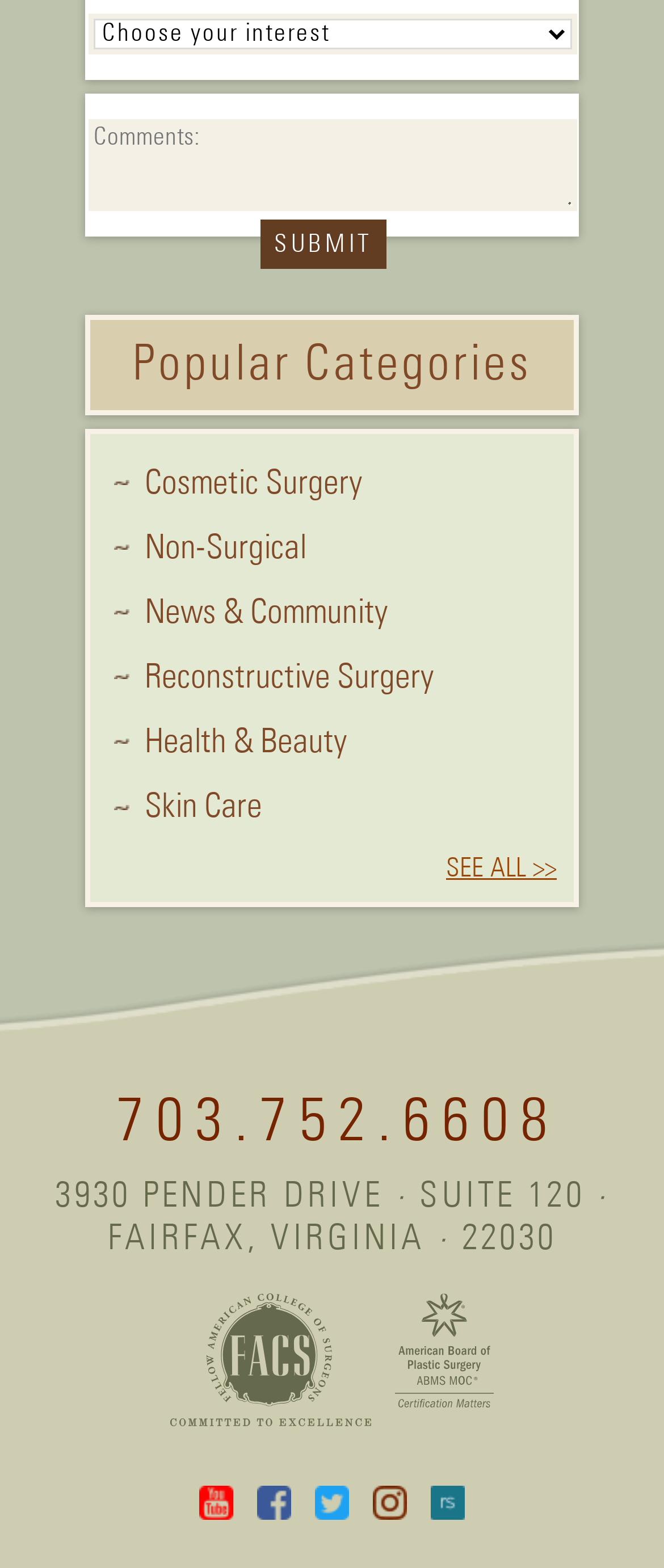Please find the bounding box coordinates of the element that you should click to achieve the following instruction: "Choose your interest". The coordinates should be presented as four float numbers between 0 and 1: [left, top, right, bottom].

[0.141, 0.012, 0.862, 0.032]